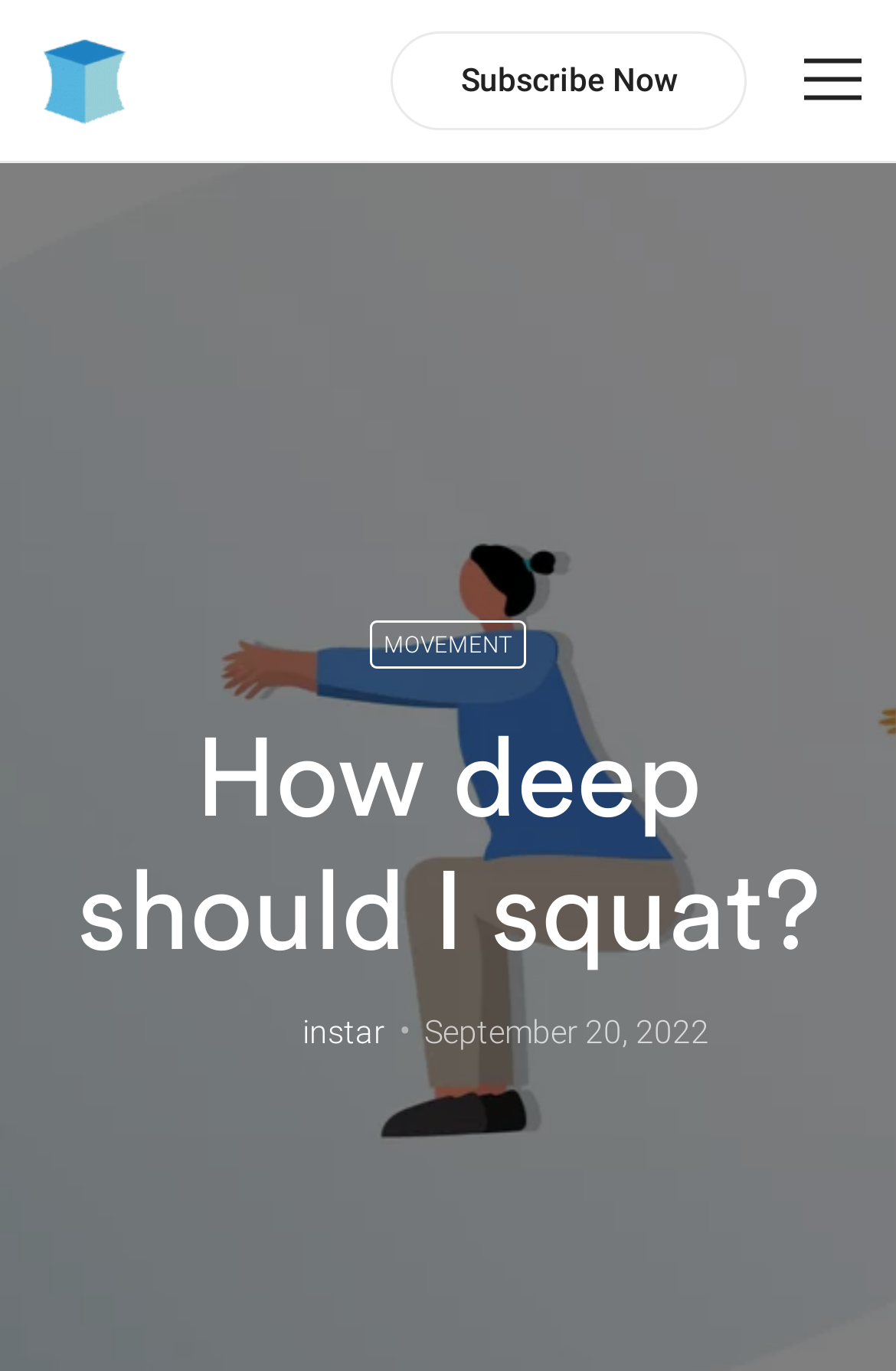Locate the bounding box of the UI element defined by this description: "instar". The coordinates should be given as four float numbers between 0 and 1, formatted as [left, top, right, bottom].

[0.337, 0.734, 0.429, 0.772]